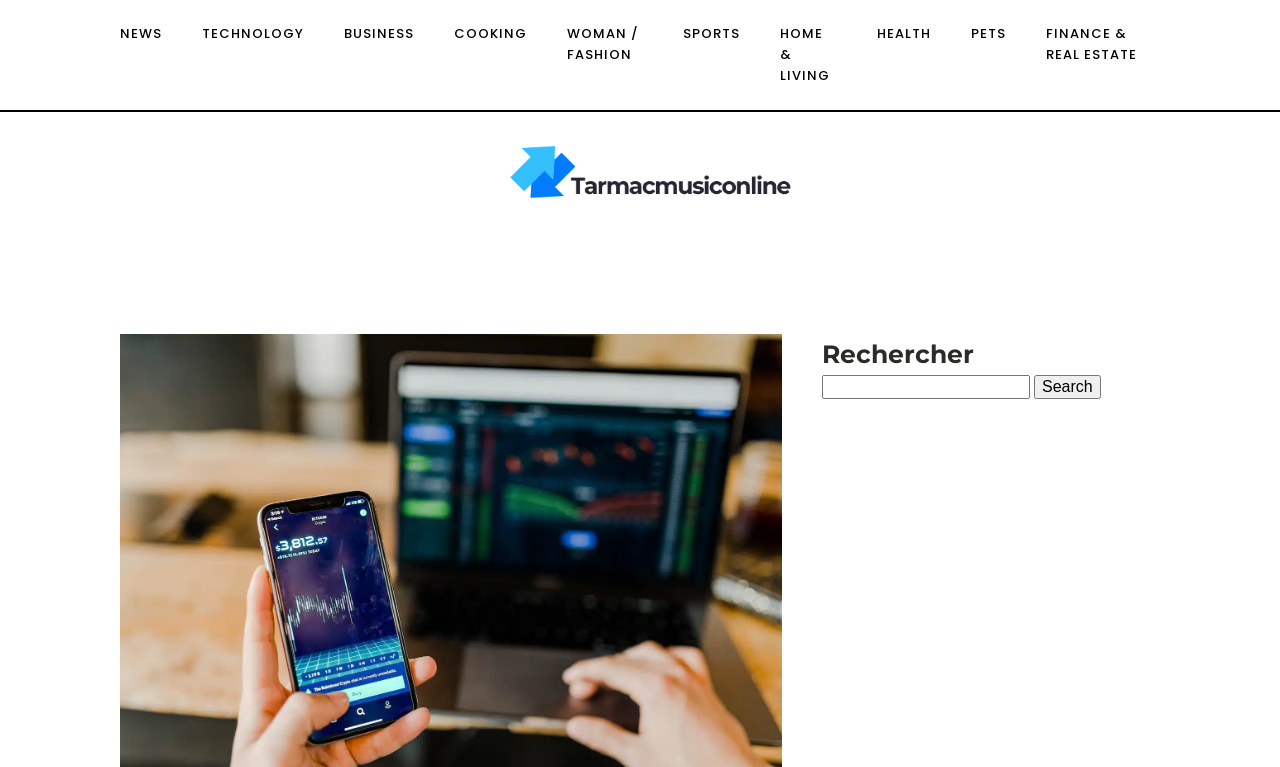Identify the bounding box coordinates of the clickable section necessary to follow the following instruction: "Click on TECHNOLOGY". The coordinates should be presented as four float numbers from 0 to 1, i.e., [left, top, right, bottom].

[0.142, 0.0, 0.253, 0.09]